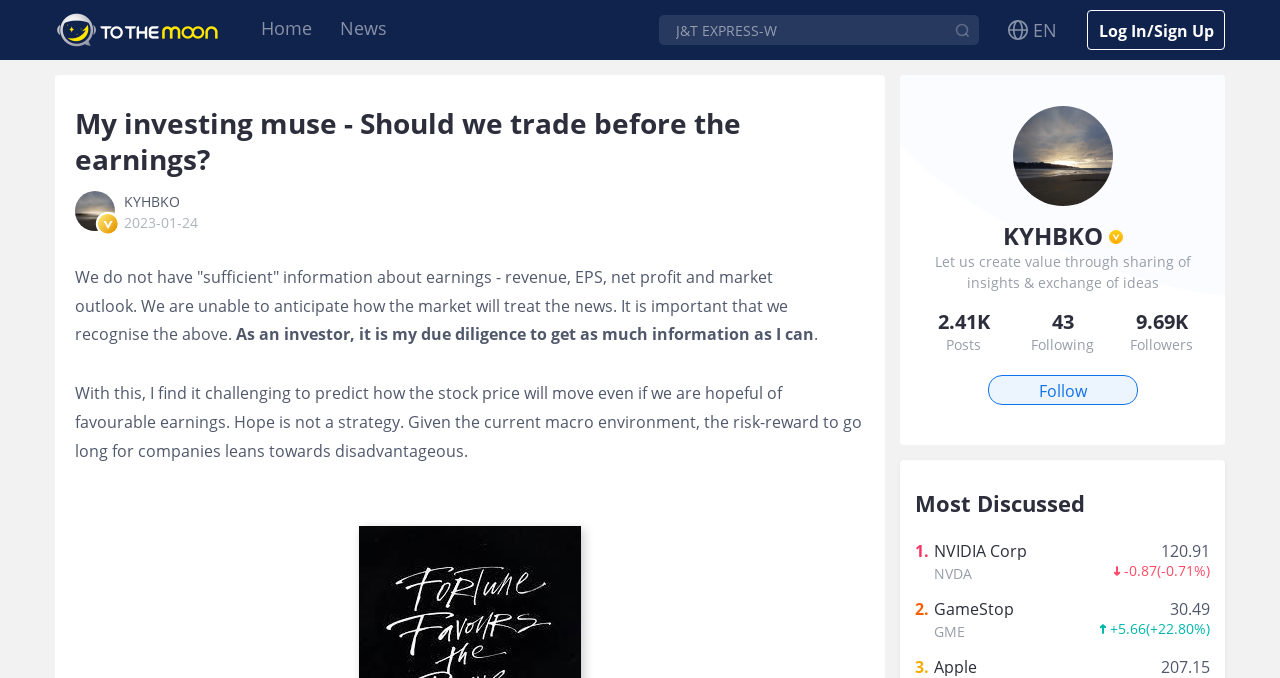Craft a detailed narrative of the webpage's structure and content.

This webpage appears to be a discussion forum or online community focused on investing and trading. At the top, there is a heading "To The Moon" and a link with the same text. Below this, there are navigation links to "Home" and "News". 

On the left side, there is a search bar with a textbox labeled "J&T EXPRESS-W" and a button with a canvas element. Above this, there is a language selection option with the text "EN". 

The main content of the page is a discussion thread started by a user named "KYHBKO". The thread title is "My investing muse - Should we trade before the earnings?" and is displayed prominently. Below the title, there is a link to the user's profile, an image of the user, and the date "2023-01-24". 

The discussion thread contains several paragraphs of text, including the user's thoughts on the importance of having sufficient information about earnings and market outlook before making investment decisions. The text also mentions the challenges of predicting stock price movements and the need for a strategy beyond hope.

On the right side of the page, there is a section with the user's profile information, including their name, a link to their profile, and statistics on their posts, followers, and following. There is also a "Follow" button.

Below the discussion thread, there is a section labeled "Most Discussed" with links to other discussion threads, including ones about NVIDIA Corp and GameStop.